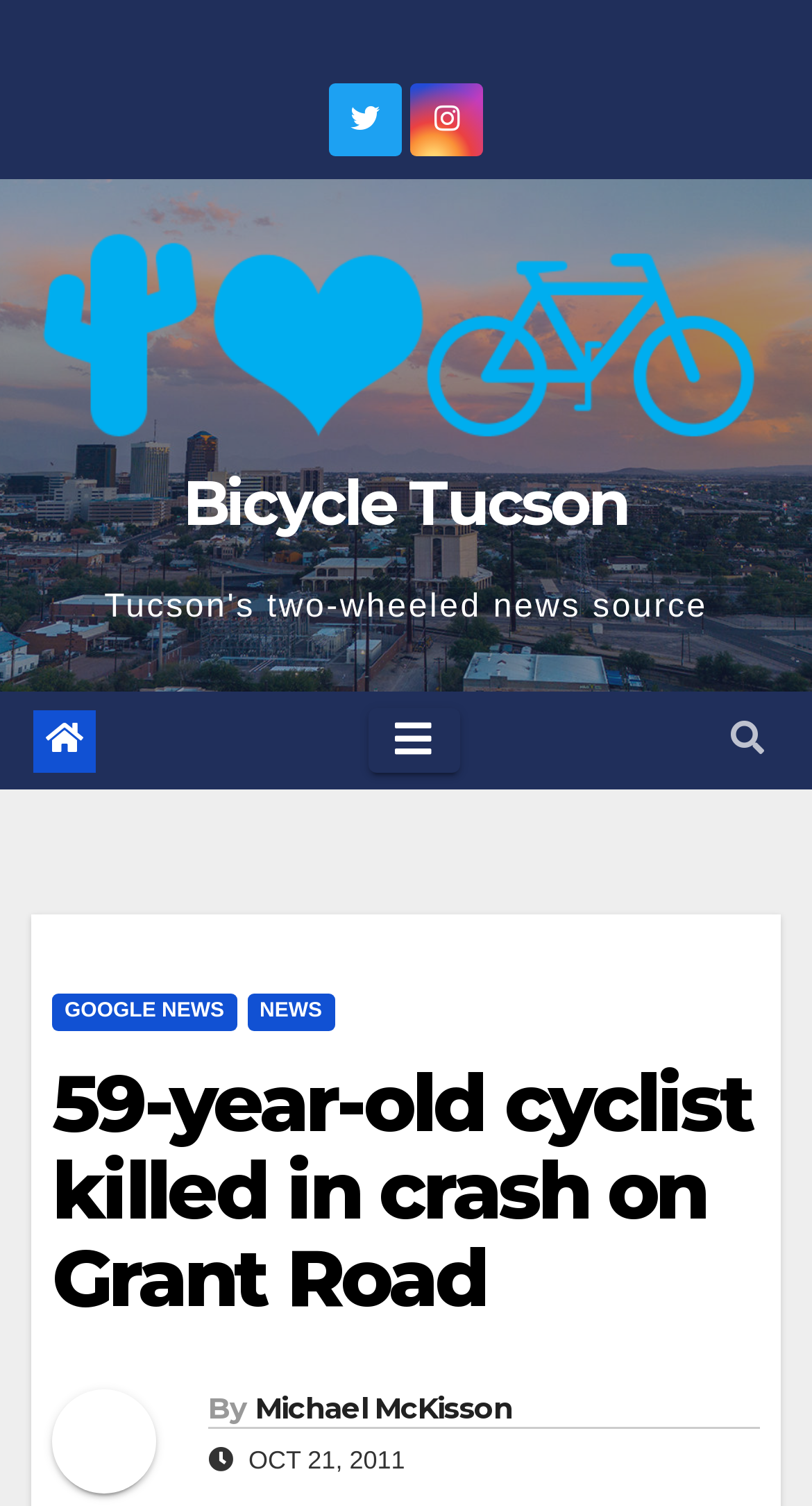Ascertain the bounding box coordinates for the UI element detailed here: "aria-label="Toggle navigation"". The coordinates should be provided as [left, top, right, bottom] with each value being a float between 0 and 1.

[0.453, 0.47, 0.565, 0.513]